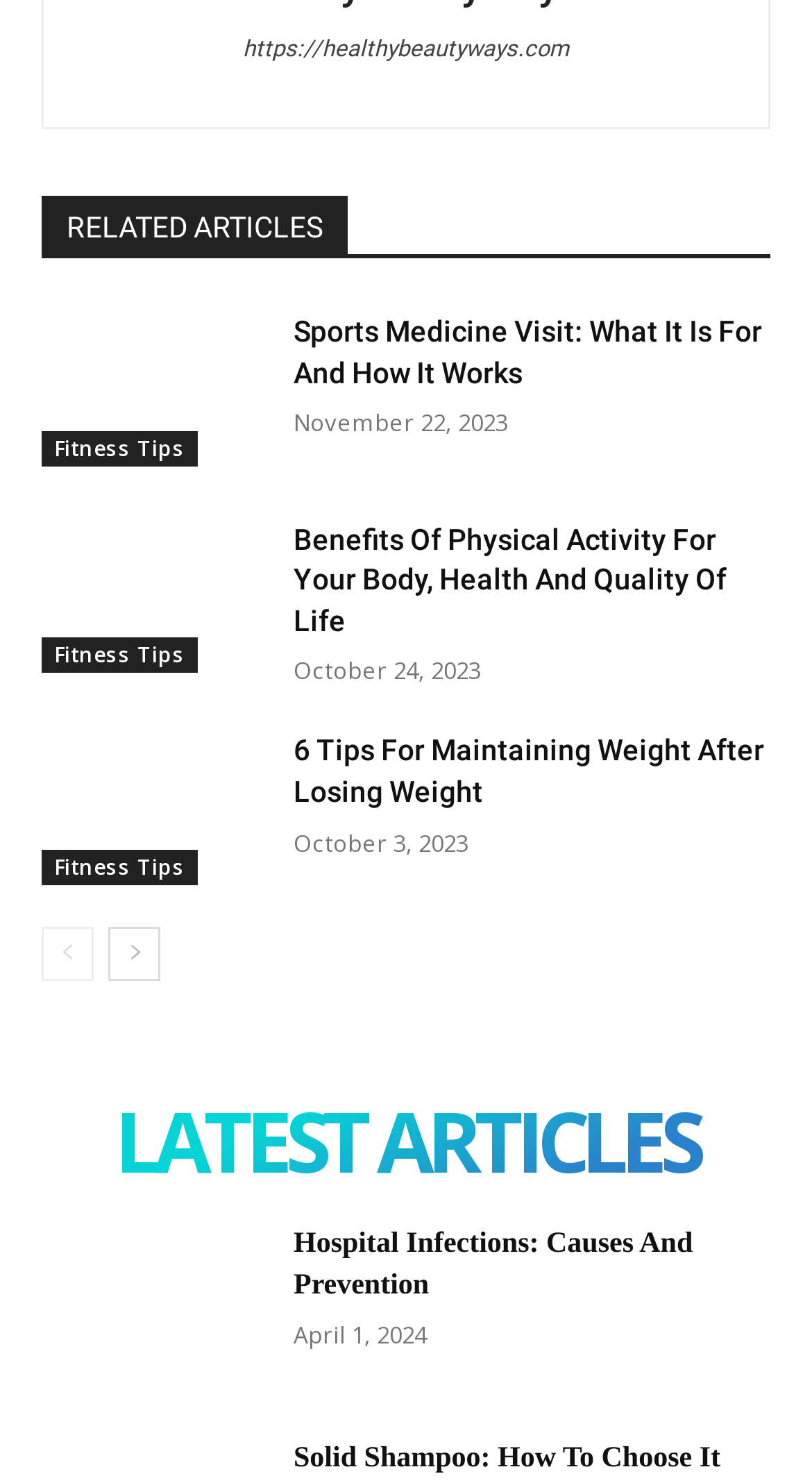Extract the bounding box for the UI element that matches this description: "Hospital Infections: Causes And Prevention".

[0.362, 0.829, 0.853, 0.877]